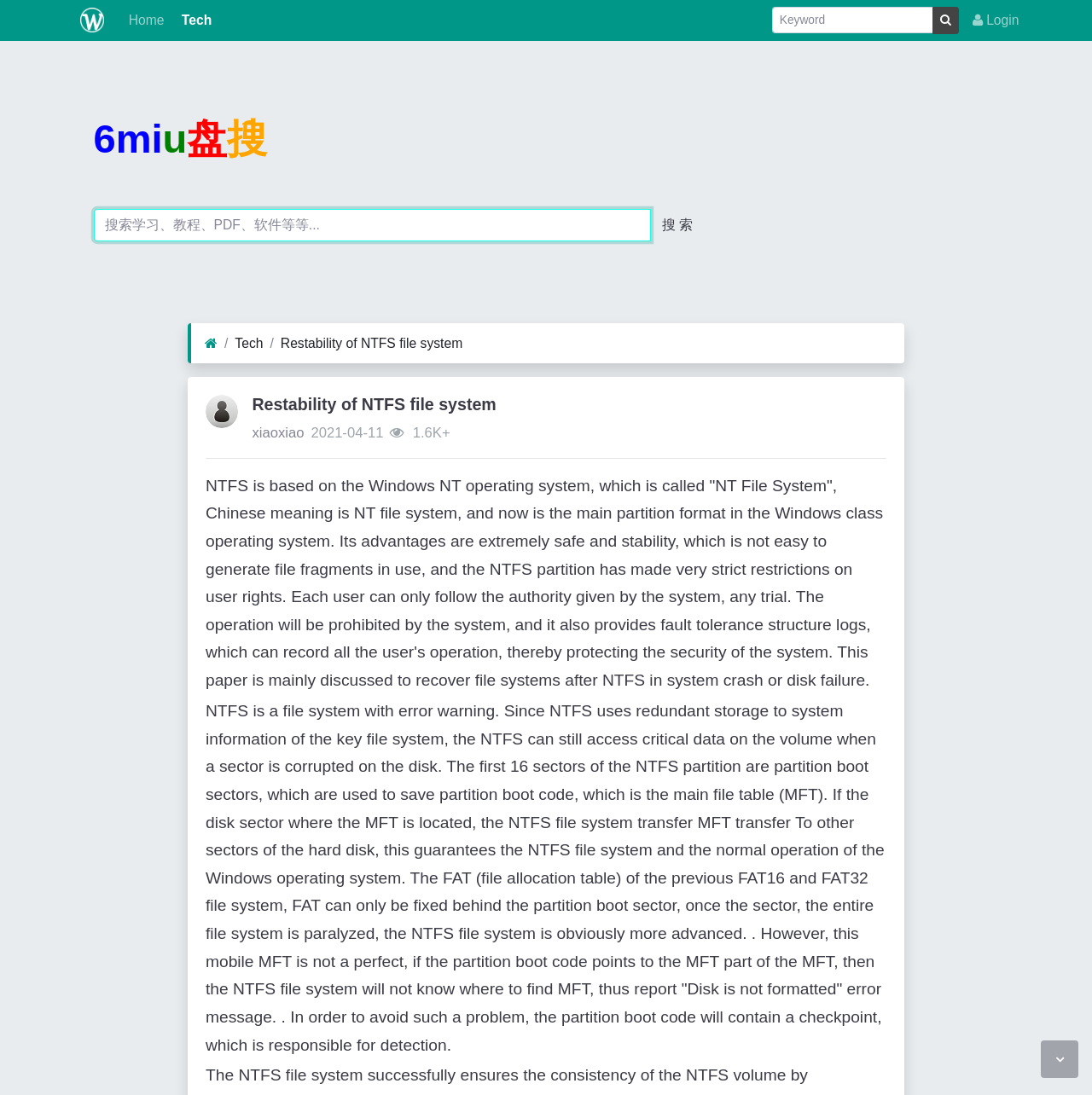Specify the bounding box coordinates of the area to click in order to execute this command: 'Click on the tech link'. The coordinates should consist of four float numbers ranging from 0 to 1, and should be formatted as [left, top, right, bottom].

[0.157, 0.003, 0.2, 0.034]